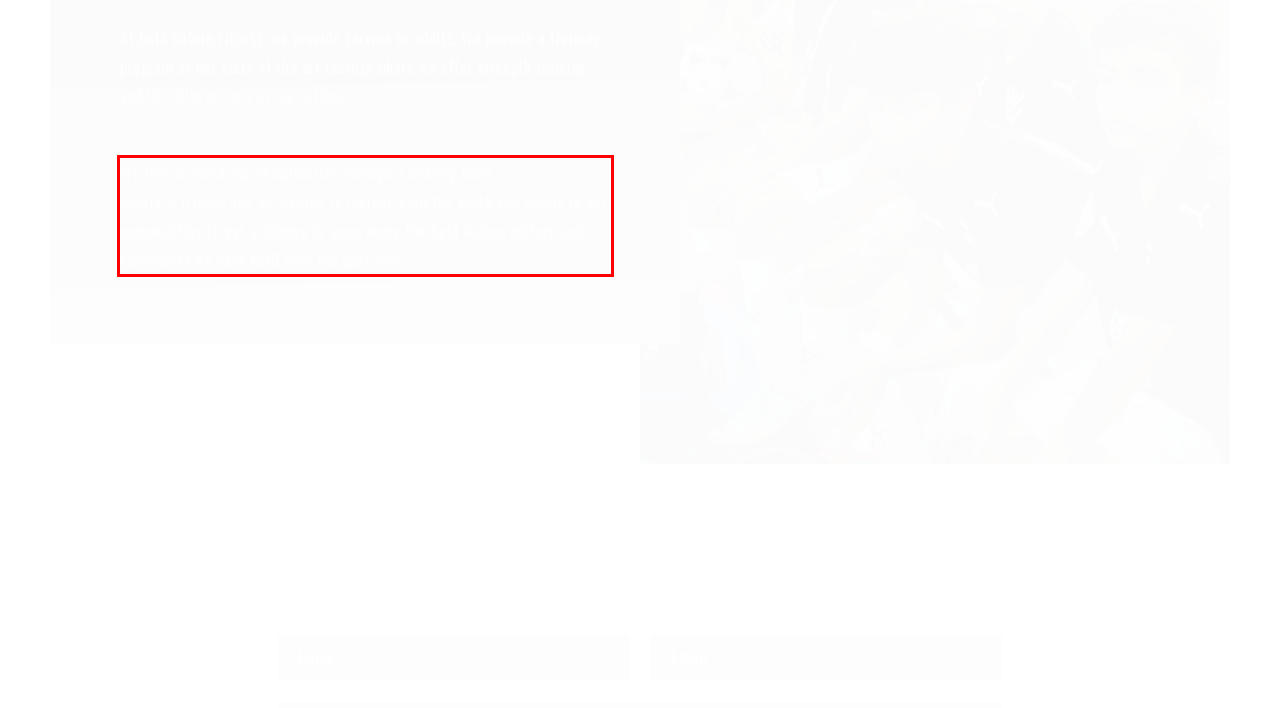You are looking at a screenshot of a webpage with a red rectangle bounding box. Use OCR to identify and extract the text content found inside this red bounding box.

We love to build our communities through a healthy habit – Sports & fitness and we wanted to include both the youth and adults in our communities to get a chance to experience the Bold Nation culture and community we have built over the past 7yrs.